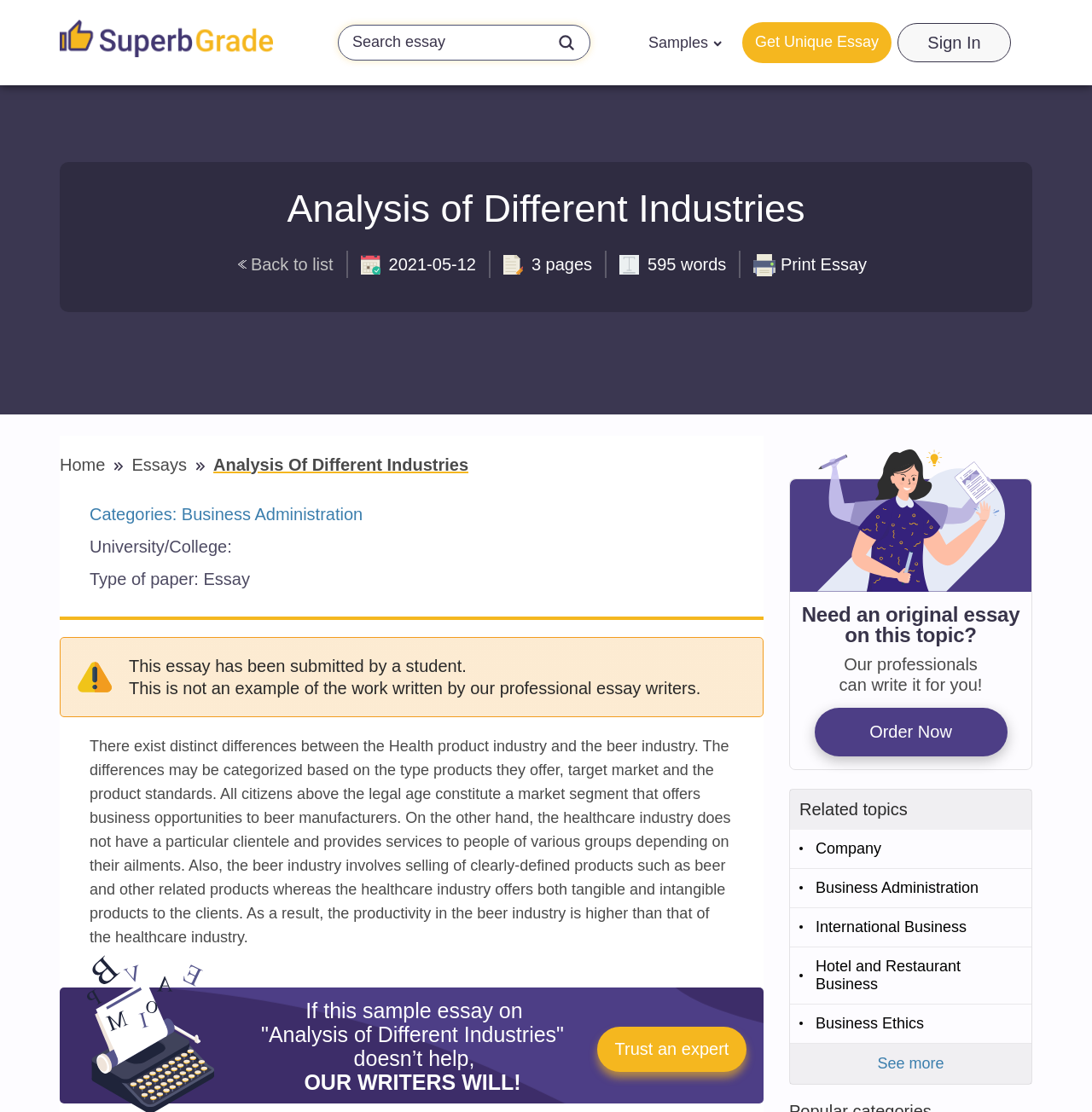Based on the element description, predict the bounding box coordinates (top-left x, top-left y, bottom-right x, bottom-right y) for the UI element in the screenshot: Home

[0.055, 0.409, 0.101, 0.426]